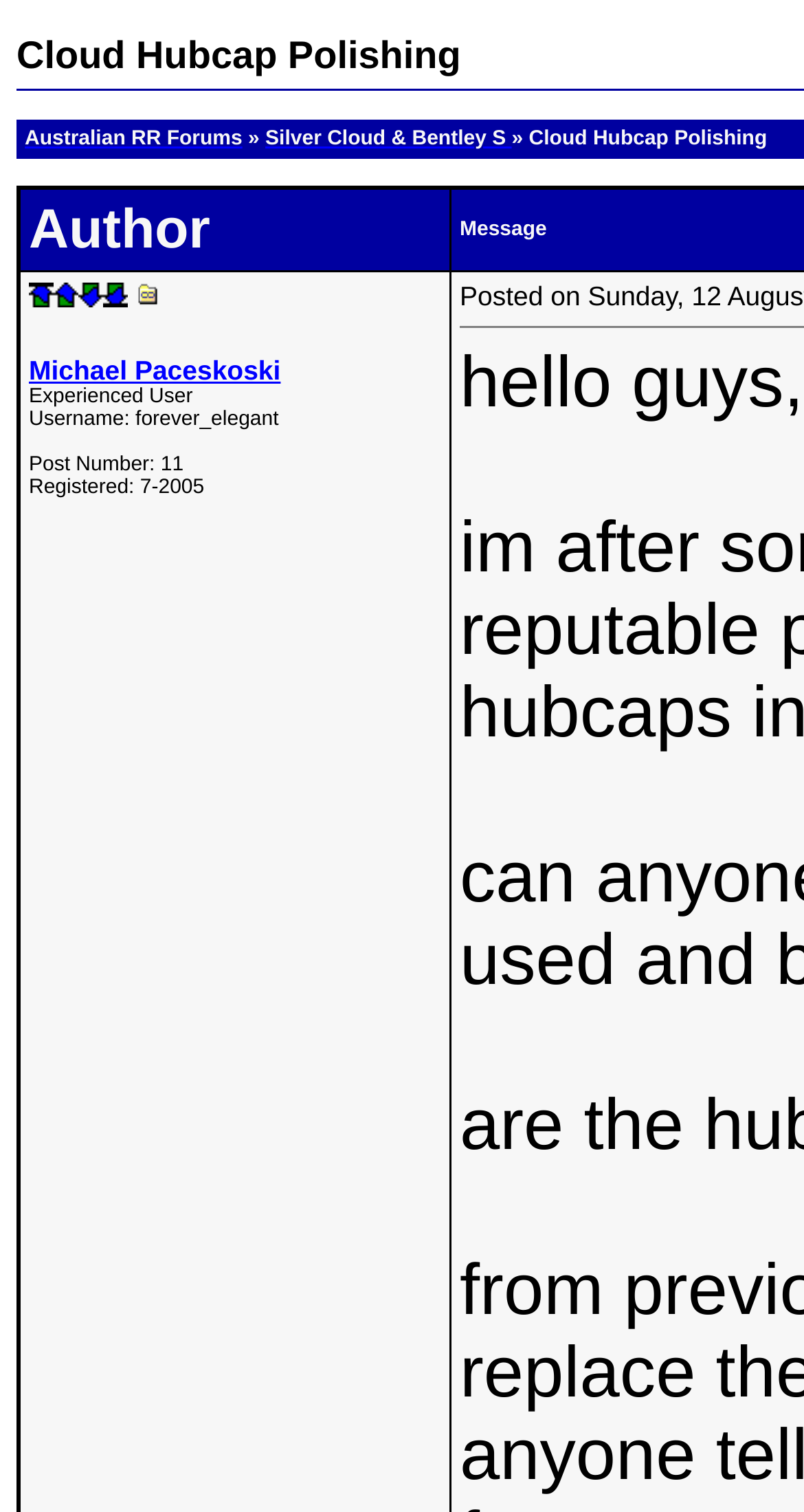What is the position of the 'Next message' link?
Look at the screenshot and give a one-word or phrase answer.

above 'Bottom of page' link